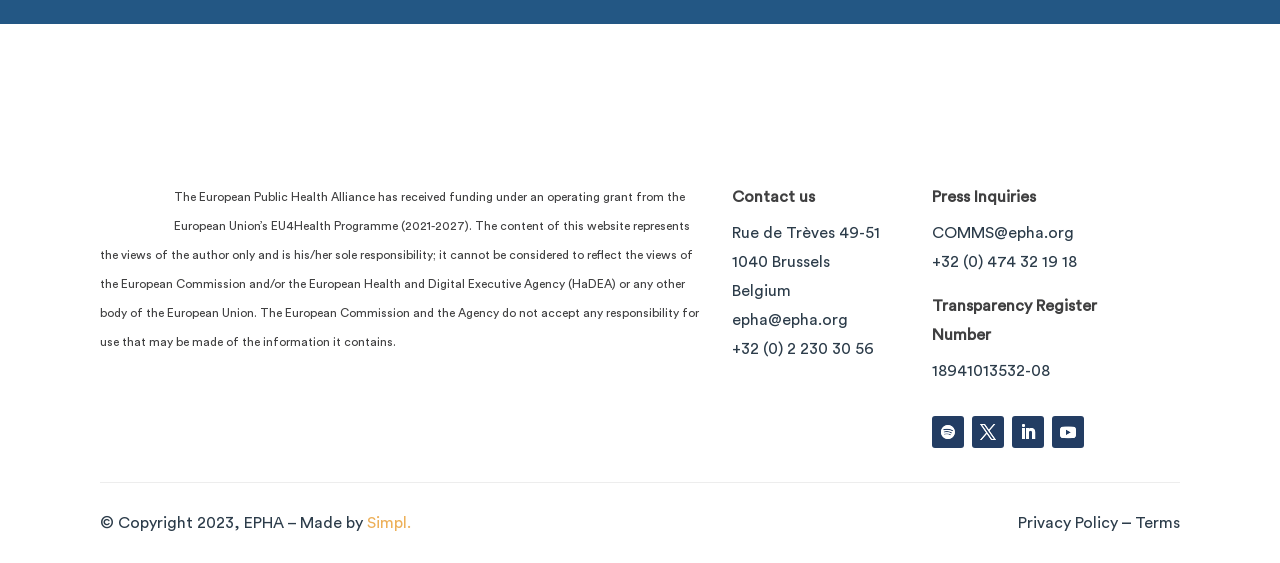Locate the bounding box coordinates of the clickable area needed to fulfill the instruction: "Check the transparency register number".

[0.728, 0.529, 0.857, 0.609]